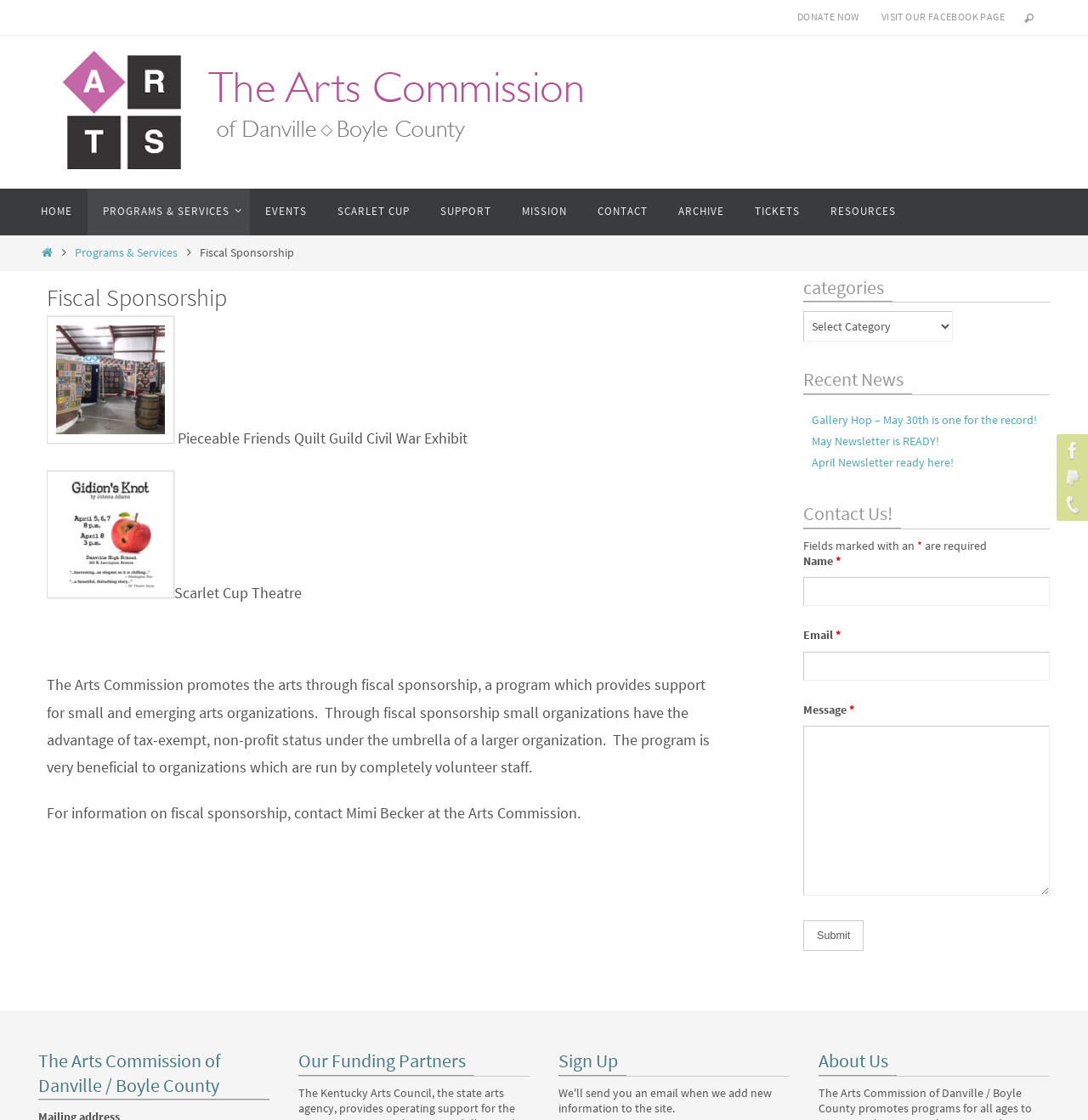Identify the bounding box coordinates of the element that should be clicked to fulfill this task: "Click DONATE NOW". The coordinates should be provided as four float numbers between 0 and 1, i.e., [left, top, right, bottom].

[0.725, 0.005, 0.797, 0.025]